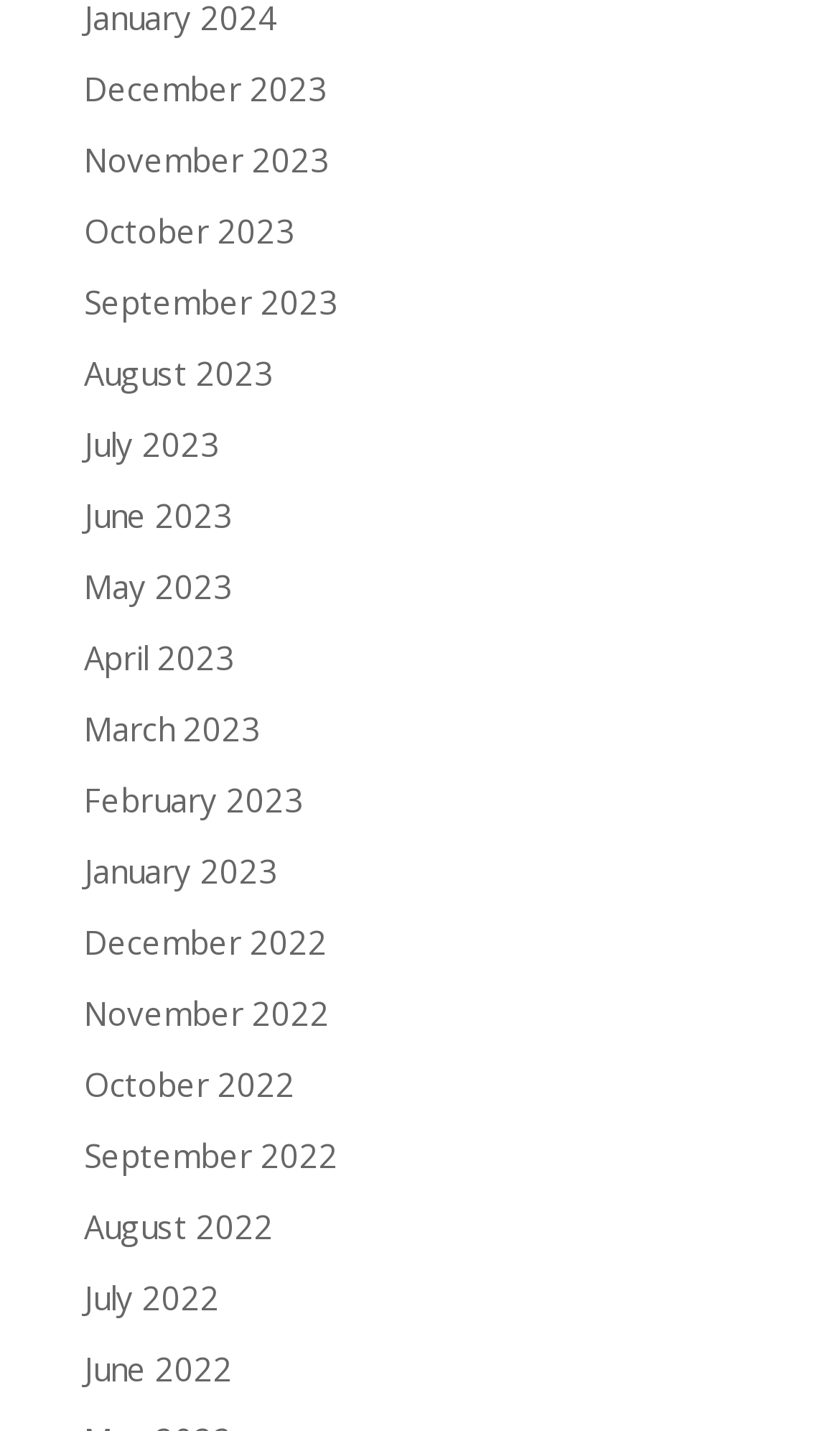What is the latest month listed?
Based on the screenshot, answer the question with a single word or phrase.

December 2023